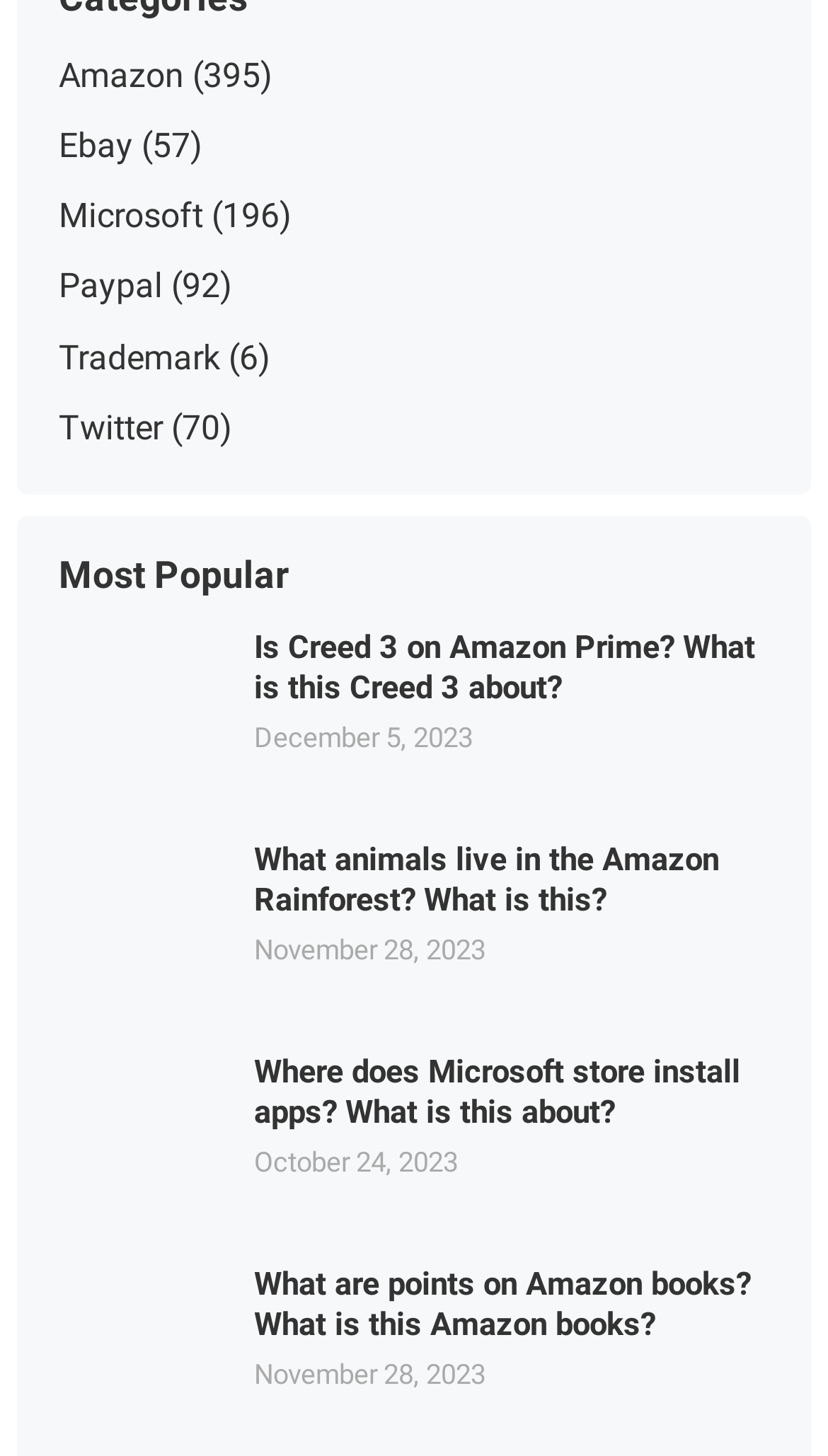Answer this question using a single word or a brief phrase:
How many links are under 'Most Popular'?

4